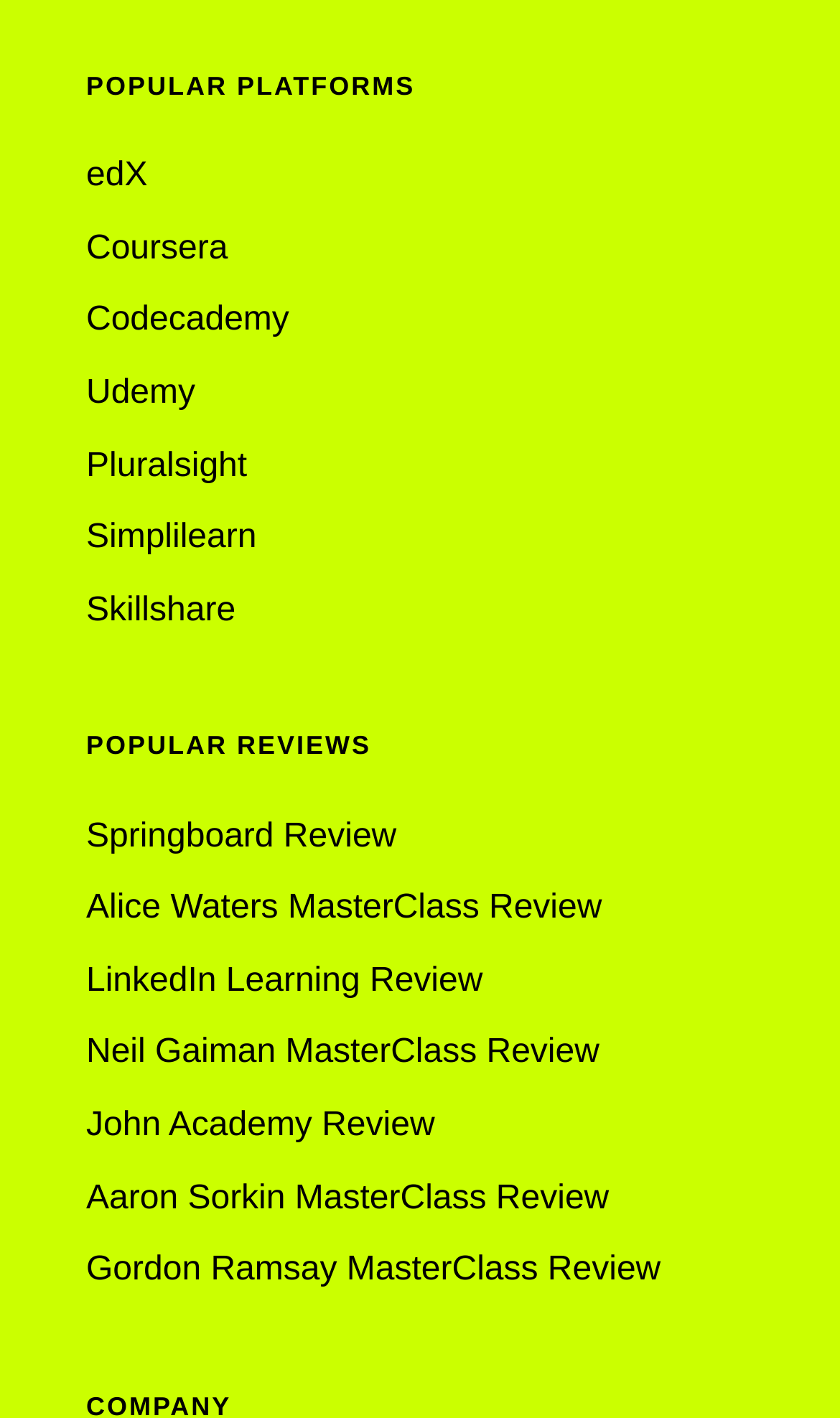Please identify the bounding box coordinates of the area that needs to be clicked to fulfill the following instruction: "check out Alice Waters MasterClass Review."

[0.103, 0.615, 0.787, 0.666]